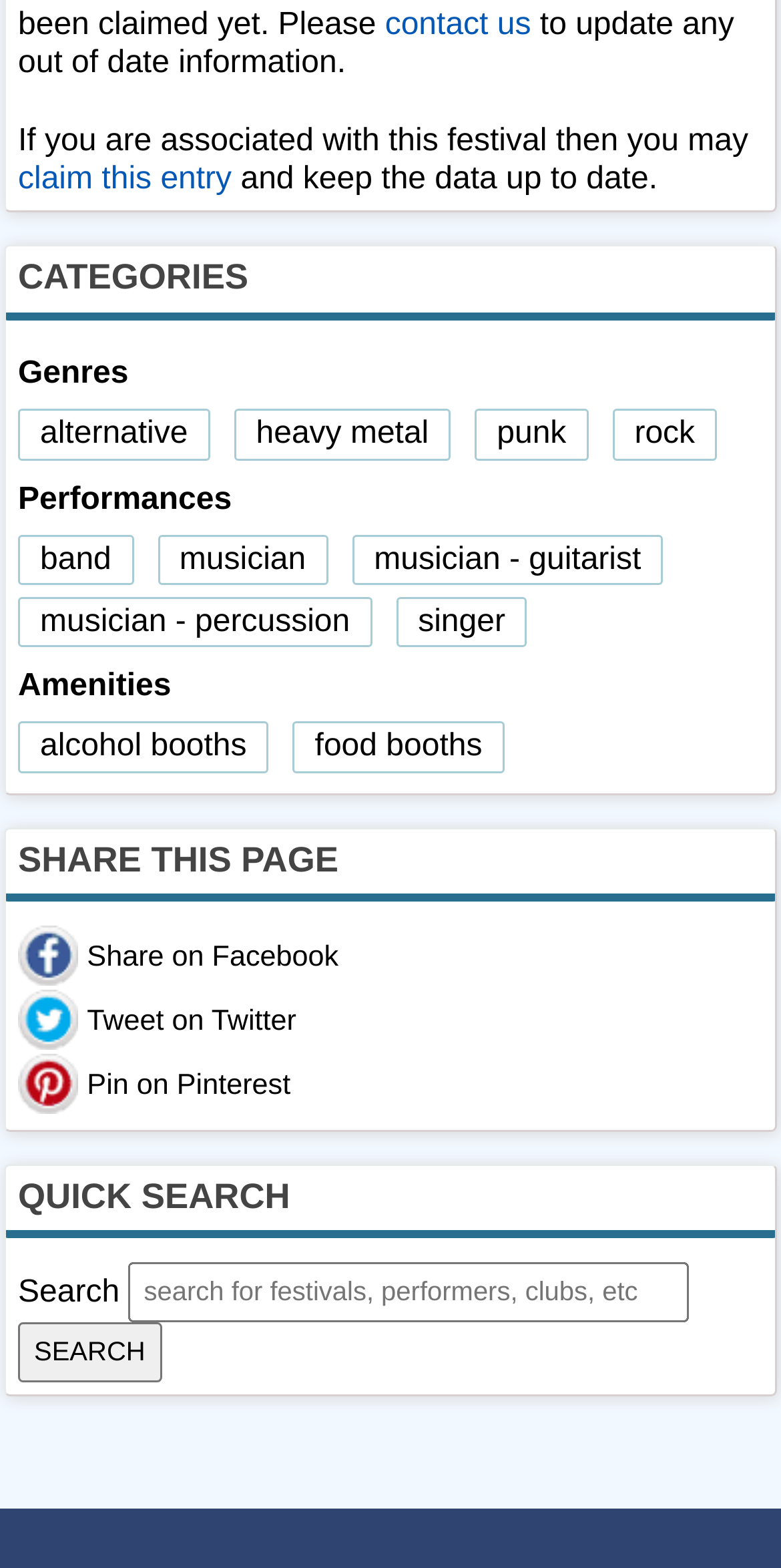Extract the bounding box coordinates for the described element: "Education". The coordinates should be represented as four float numbers between 0 and 1: [left, top, right, bottom].

None